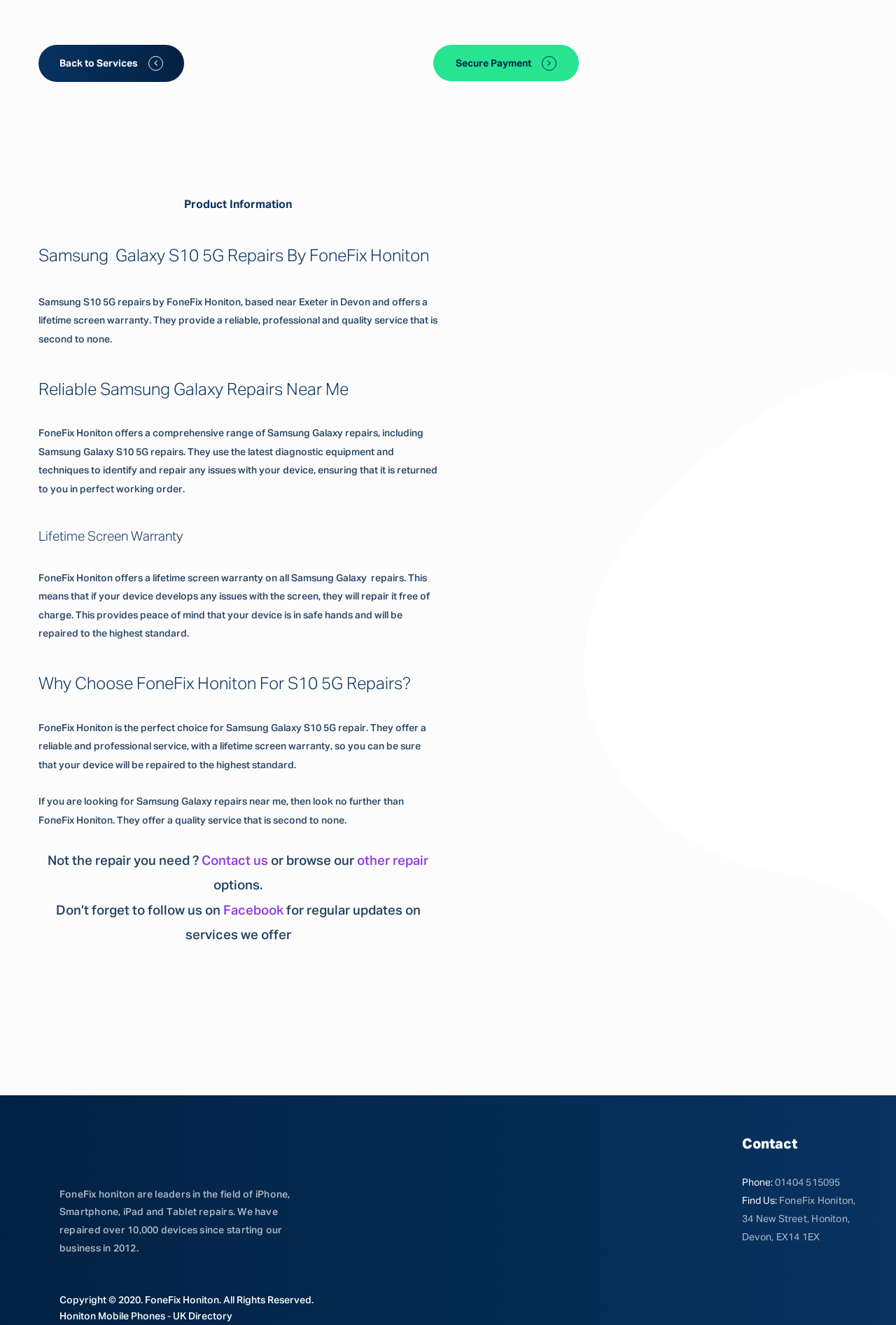Please determine the bounding box coordinates of the element's region to click for the following instruction: "Select the 'Product Information' tab".

[0.205, 0.144, 0.326, 0.166]